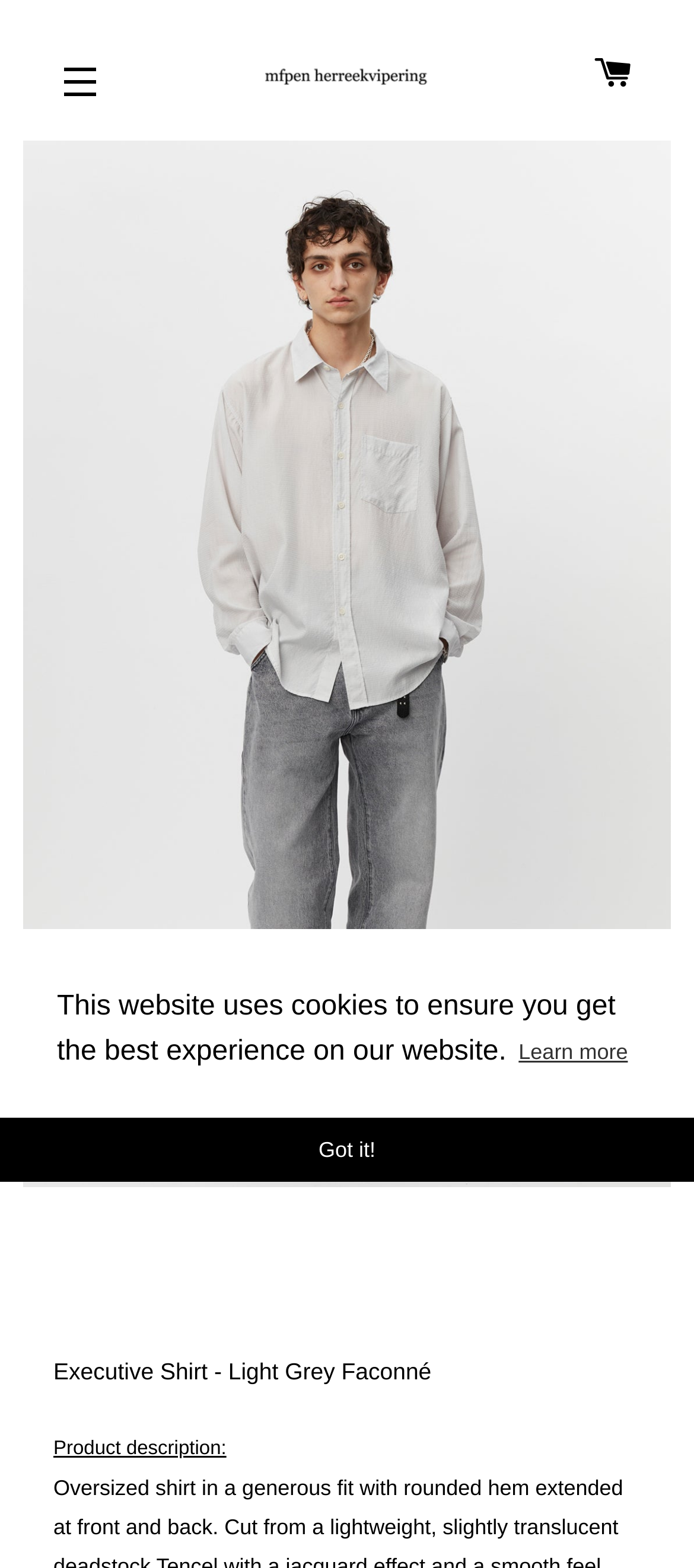Locate the bounding box coordinates of the clickable area to execute the instruction: "Search for products". Provide the coordinates as four float numbers between 0 and 1, represented as [left, top, right, bottom].

[0.744, 0.697, 0.872, 0.713]